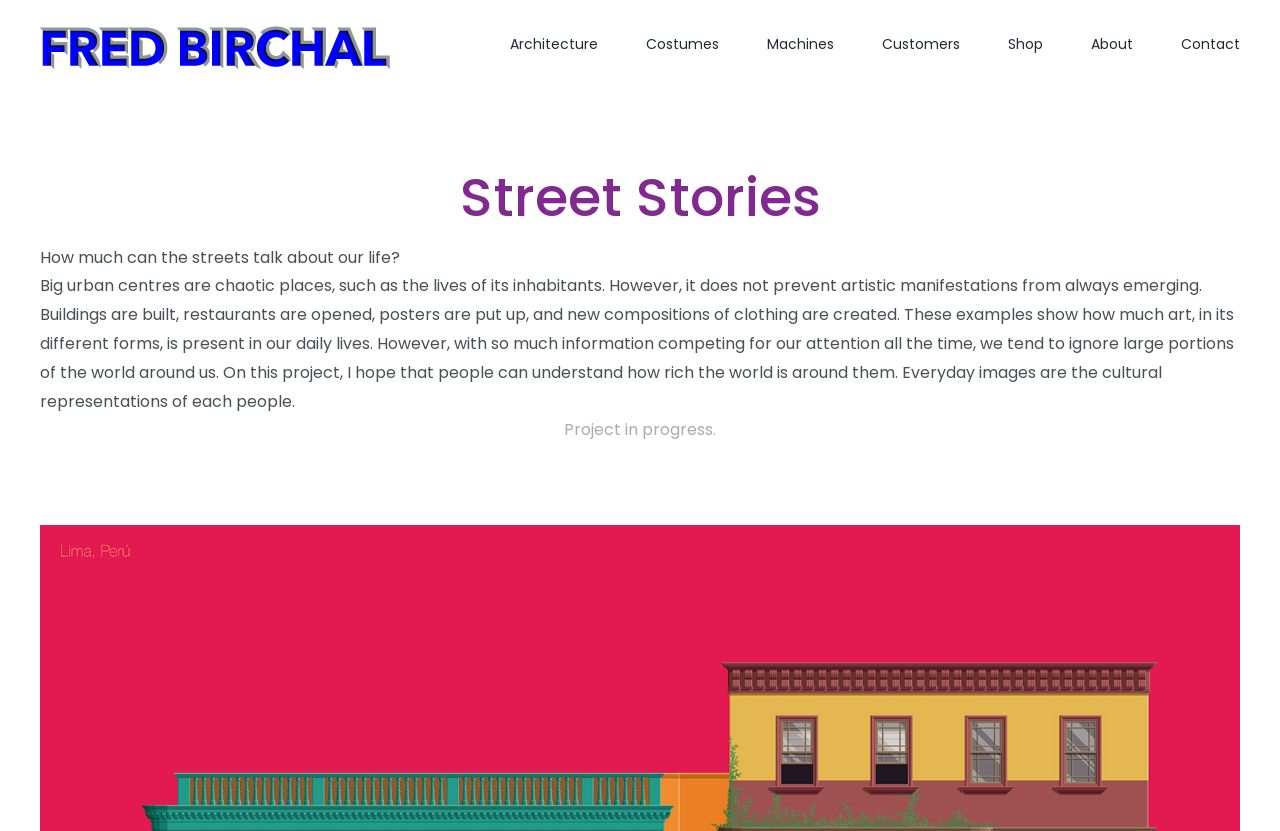What is the name of the logo on the top left?
Please use the visual content to give a single word or phrase answer.

Fred Birchal Logo